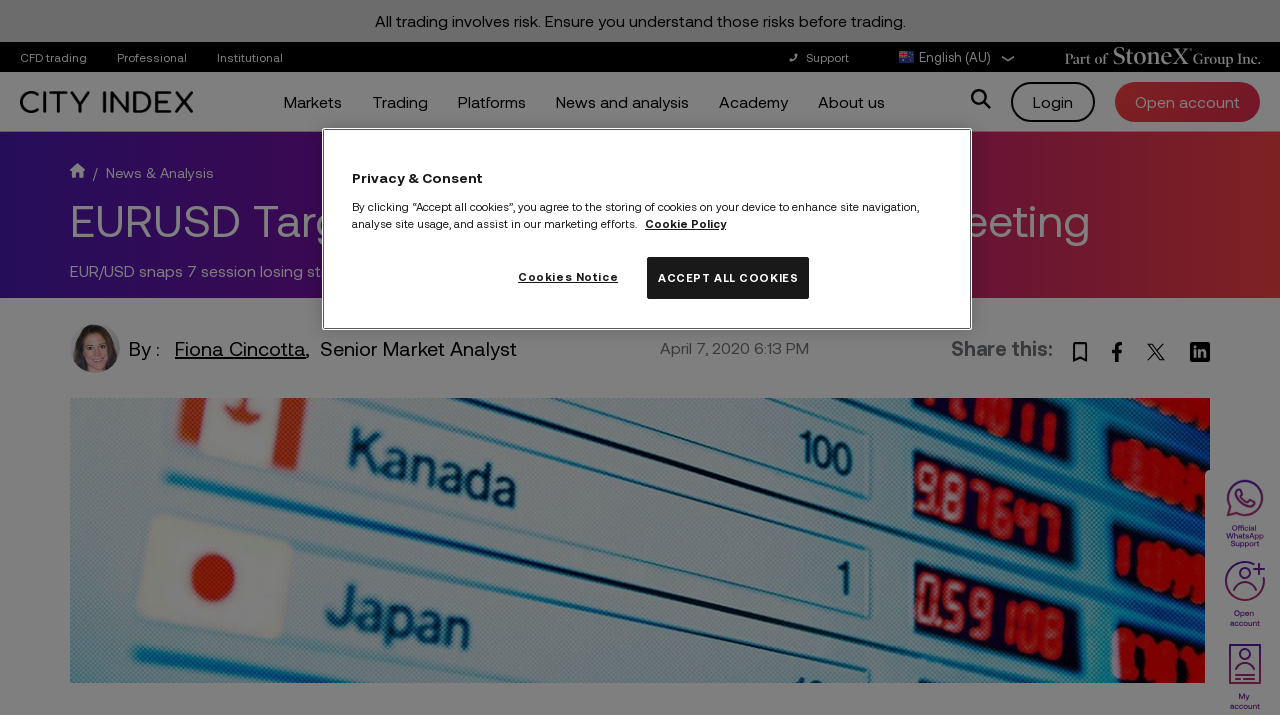Please indicate the bounding box coordinates of the element's region to be clicked to achieve the instruction: "Open an account". Provide the coordinates as four float numbers between 0 and 1, i.e., [left, top, right, bottom].

[0.871, 0.114, 0.984, 0.17]